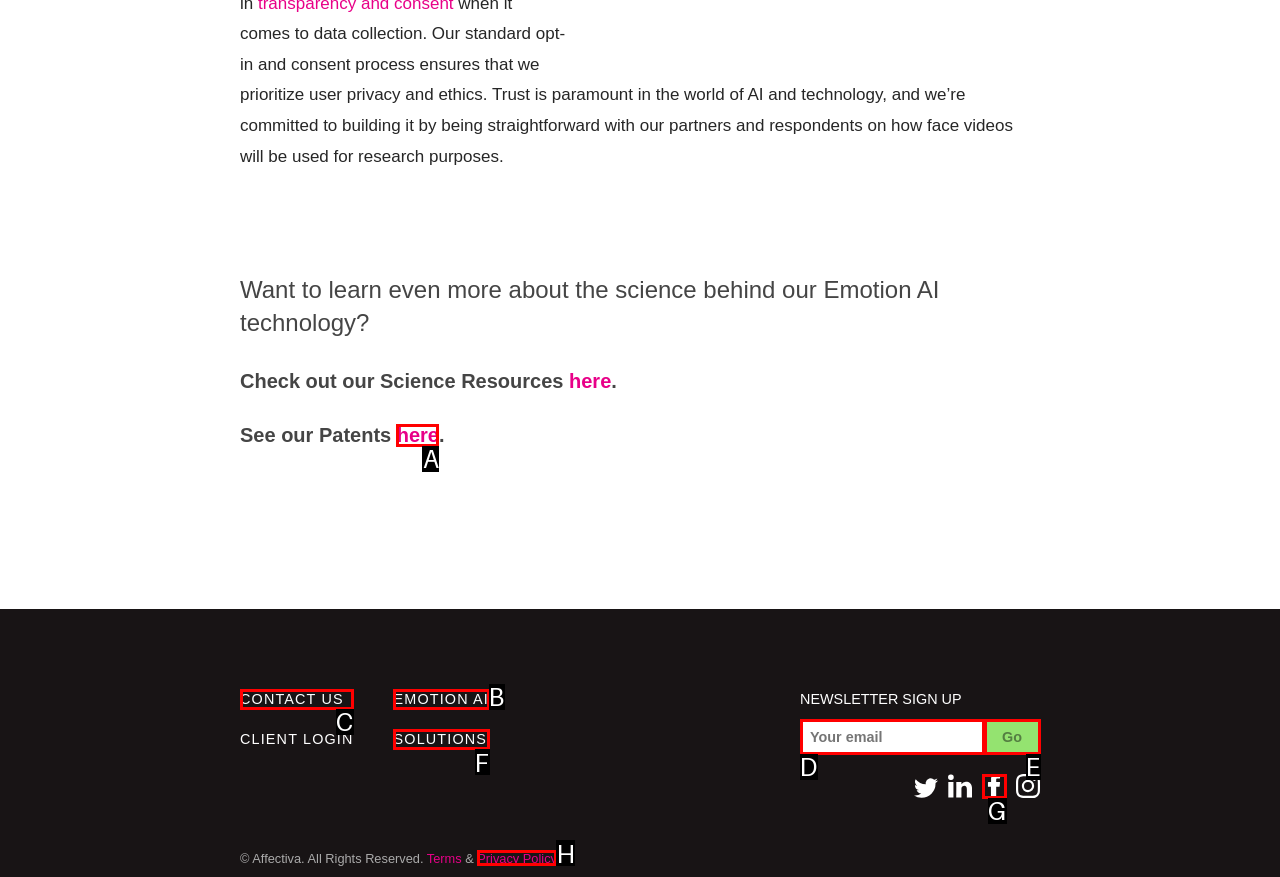Determine which HTML element to click to execute the following task: Contact us Answer with the letter of the selected option.

C